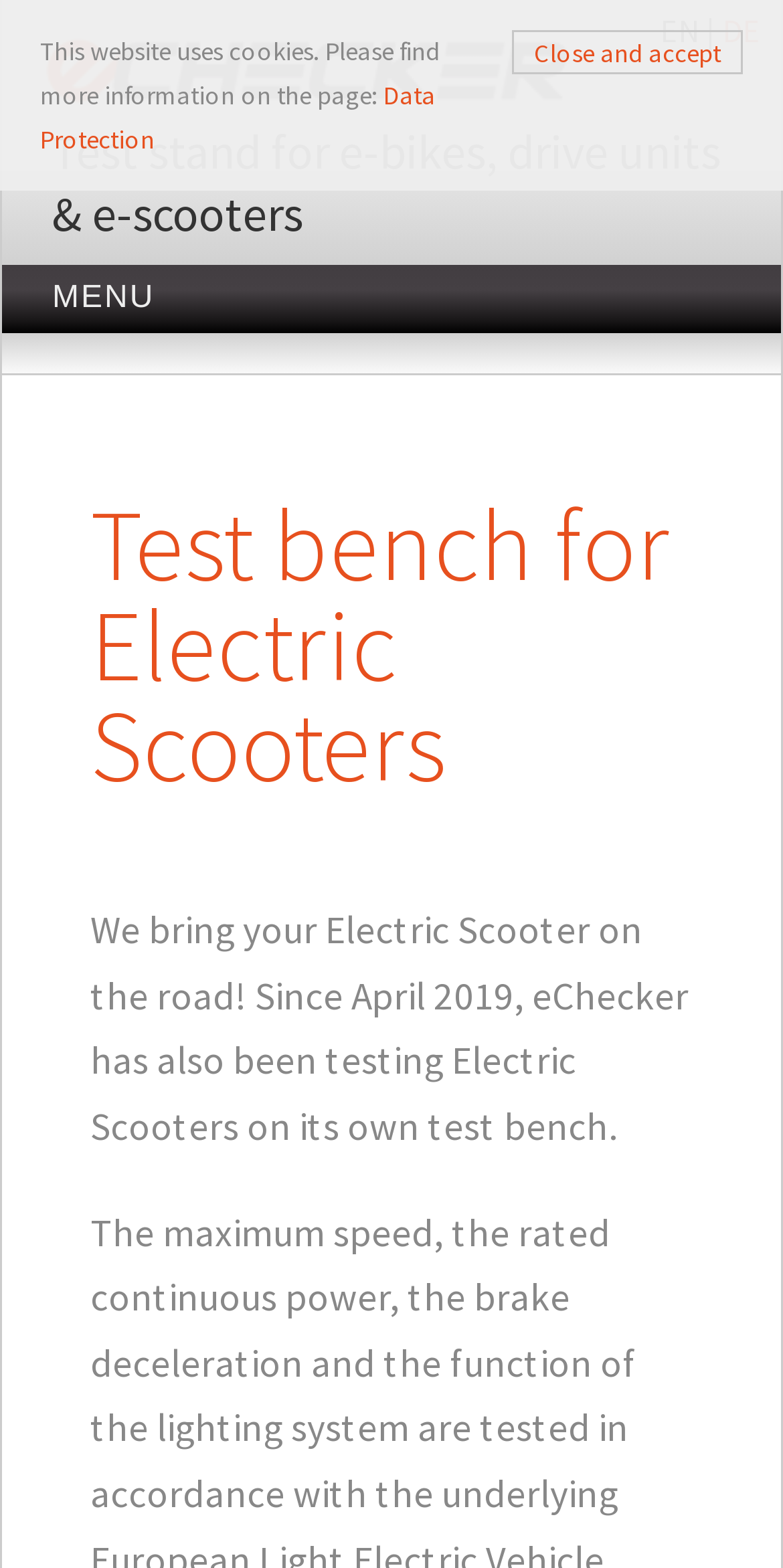Answer the question below in one word or phrase:
What is the theme of the website?

Electric Scooters